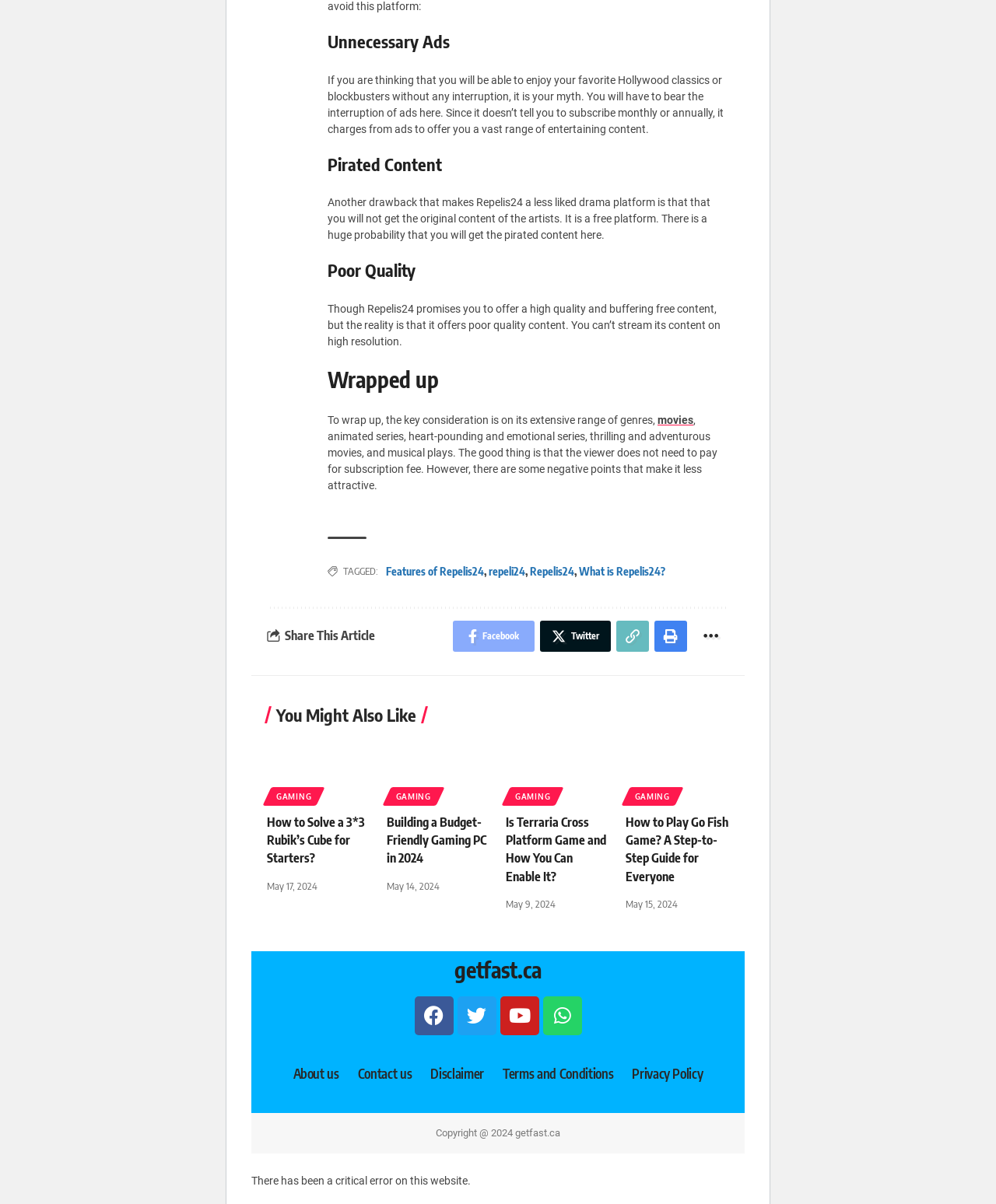For the following element description, predict the bounding box coordinates in the format (top-left x, top-left y, bottom-right x, bottom-right y). All values should be floating point numbers between 0 and 1. Description: Disclaimer

[0.423, 0.873, 0.495, 0.911]